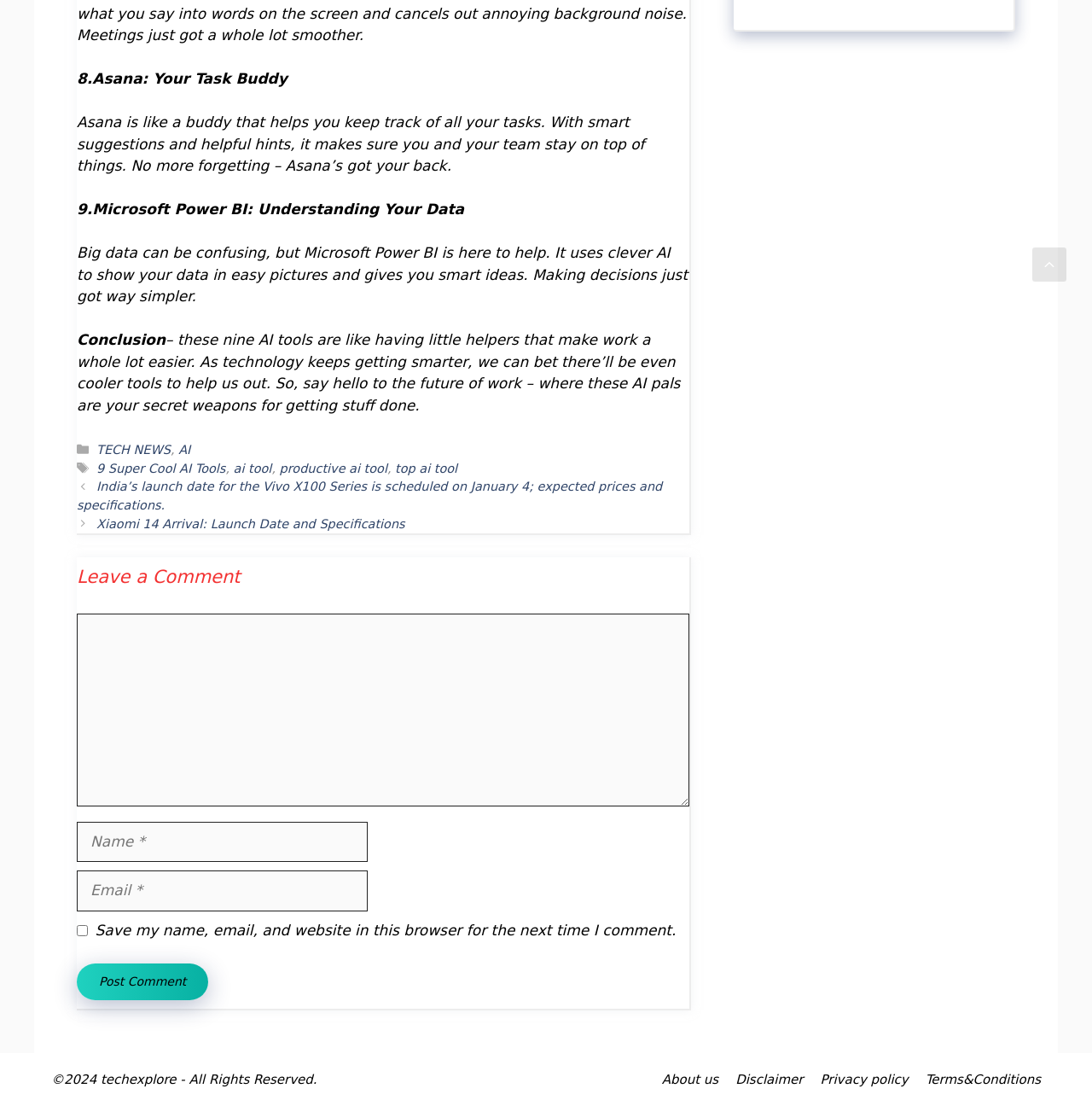Find the bounding box coordinates of the element to click in order to complete this instruction: "Click on the 'About us' link". The bounding box coordinates must be four float numbers between 0 and 1, denoted as [left, top, right, bottom].

[0.606, 0.969, 0.658, 0.983]